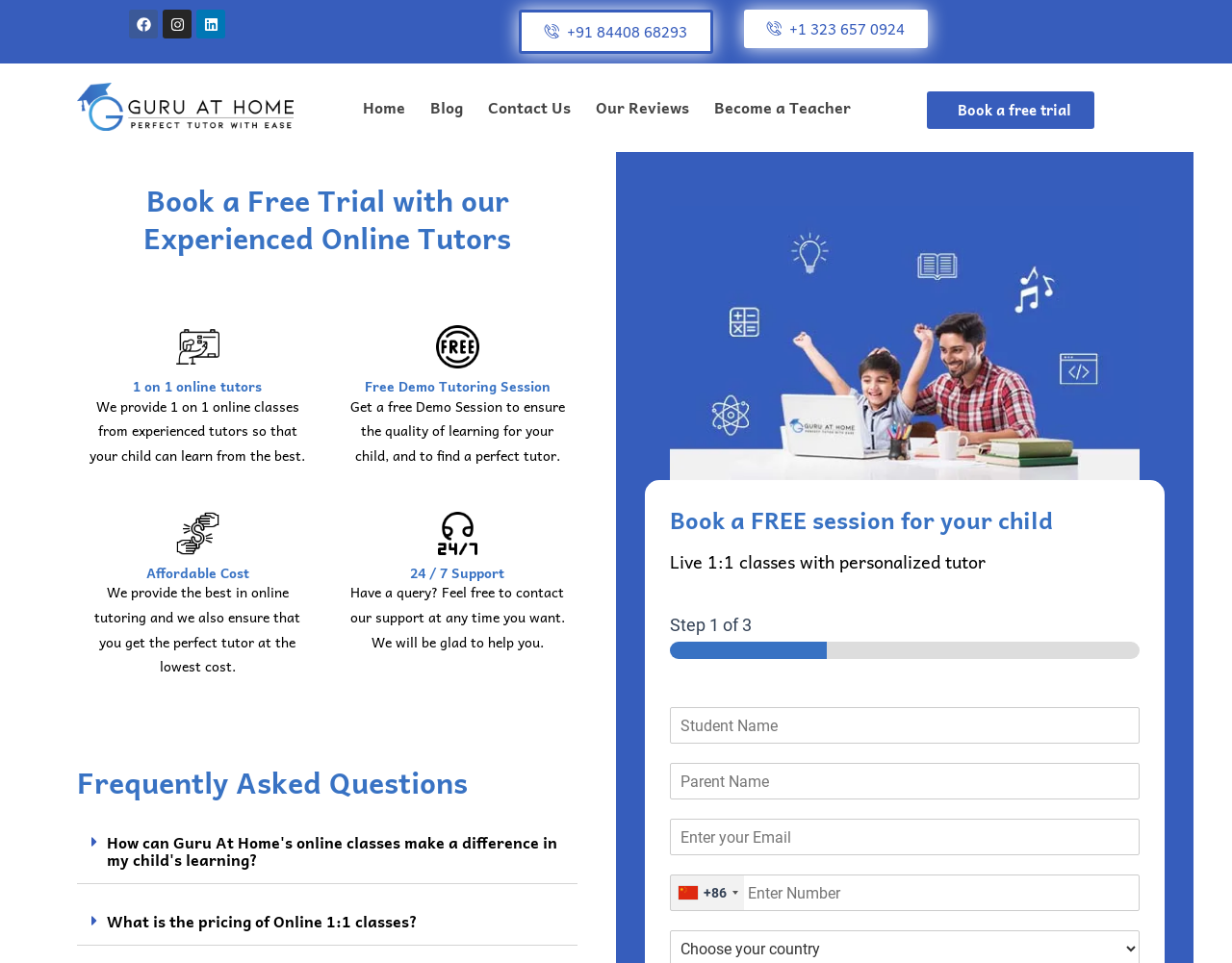Determine the bounding box coordinates of the region to click in order to accomplish the following instruction: "Click on Book a free trial". Provide the coordinates as four float numbers between 0 and 1, specifically [left, top, right, bottom].

[0.753, 0.095, 0.888, 0.134]